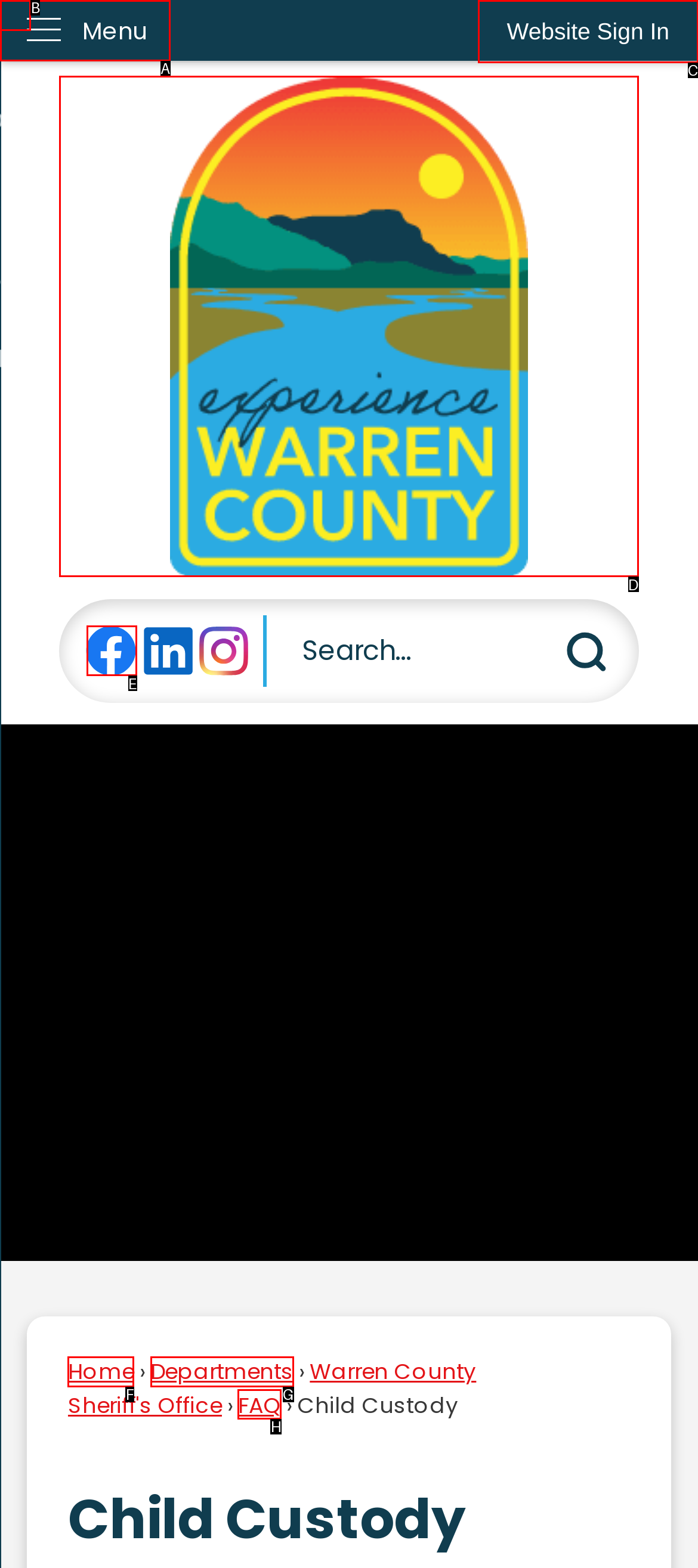What letter corresponds to the UI element to complete this task: Go to the FAQ page
Answer directly with the letter.

H